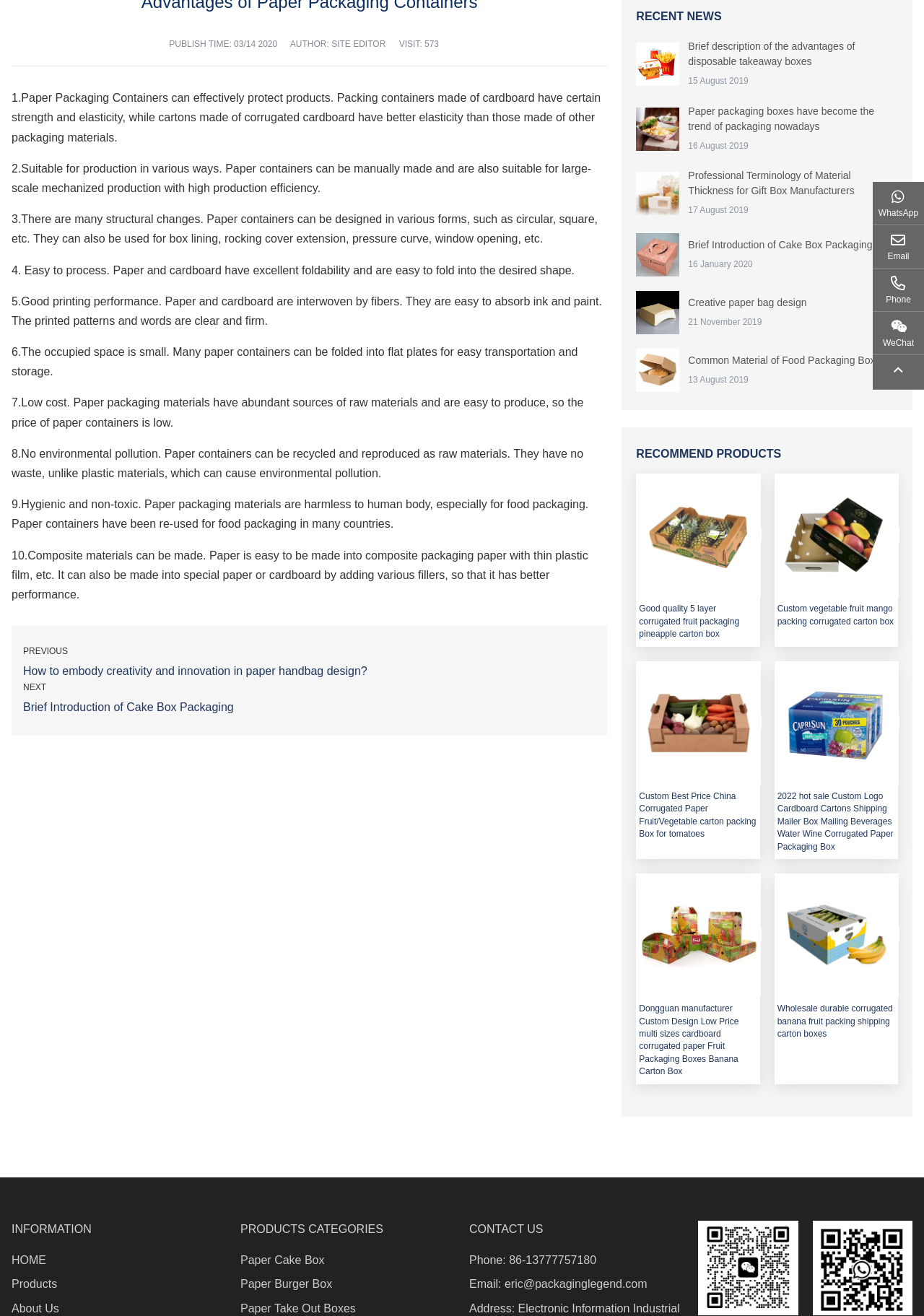Given the webpage screenshot and the description, determine the bounding box coordinates (top-left x, top-left y, bottom-right x, bottom-right y) that define the location of the UI element matching this description: WhatsApp

[0.945, 0.138, 1.0, 0.171]